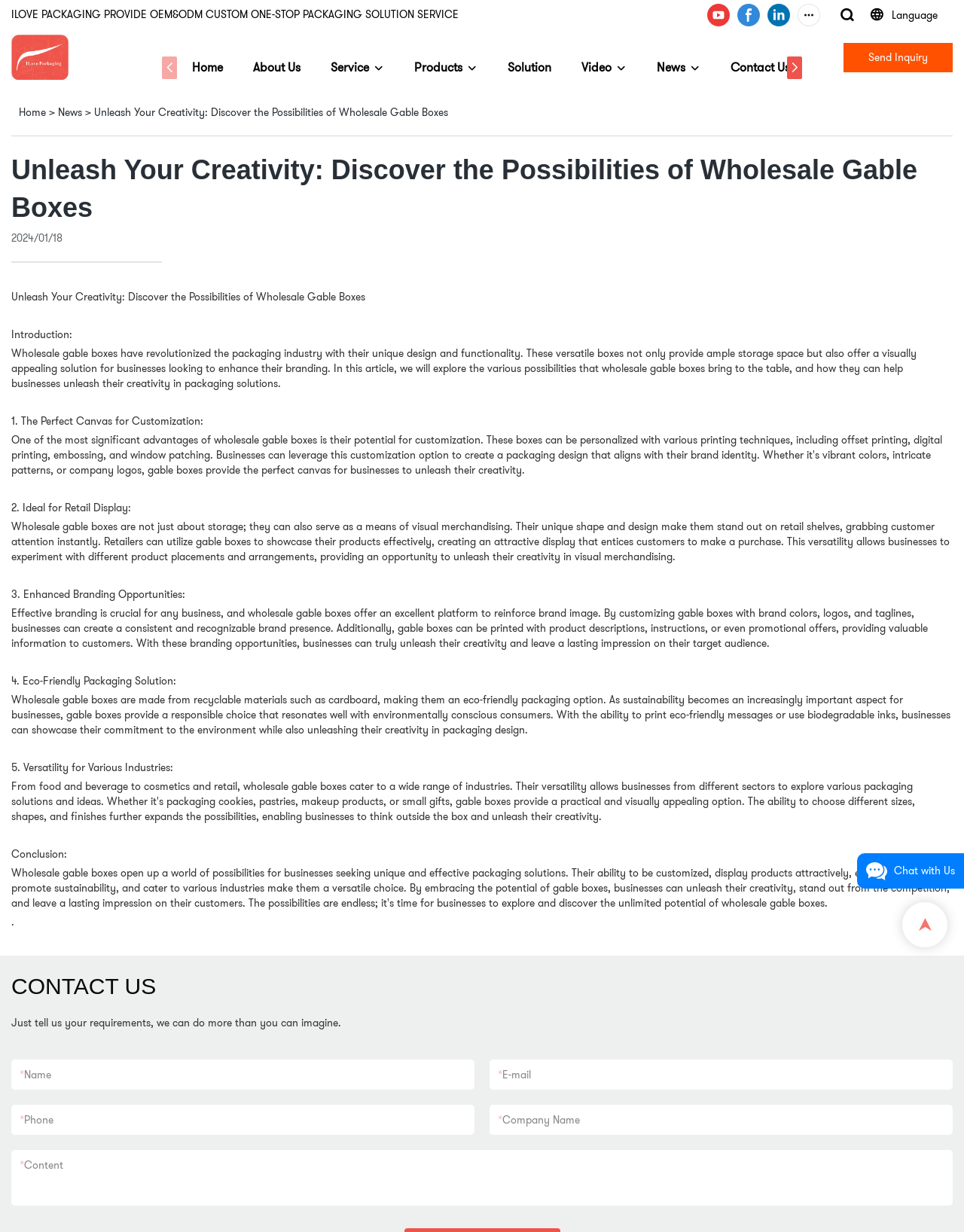What is the purpose of wholesale gable boxes in retail display?
Please give a detailed and elaborate answer to the question based on the image.

The answer can be found in the StaticText element with OCR text 'Wholesale gable boxes are not just about storage; they can also serve as a means of visual merchandising.' which explains the purpose of wholesale gable boxes in retail display.